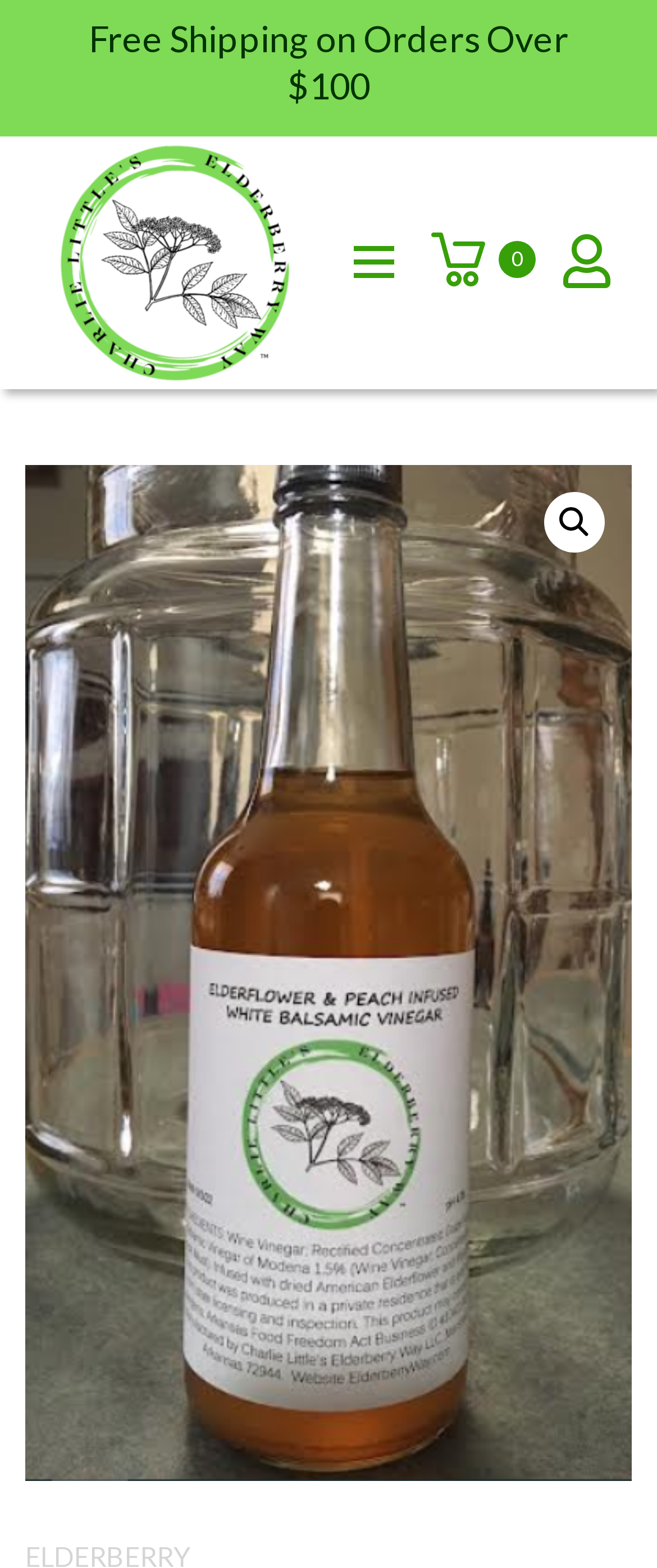Answer the question below with a single word or a brief phrase: 
Is there a logo image on the page?

Yes